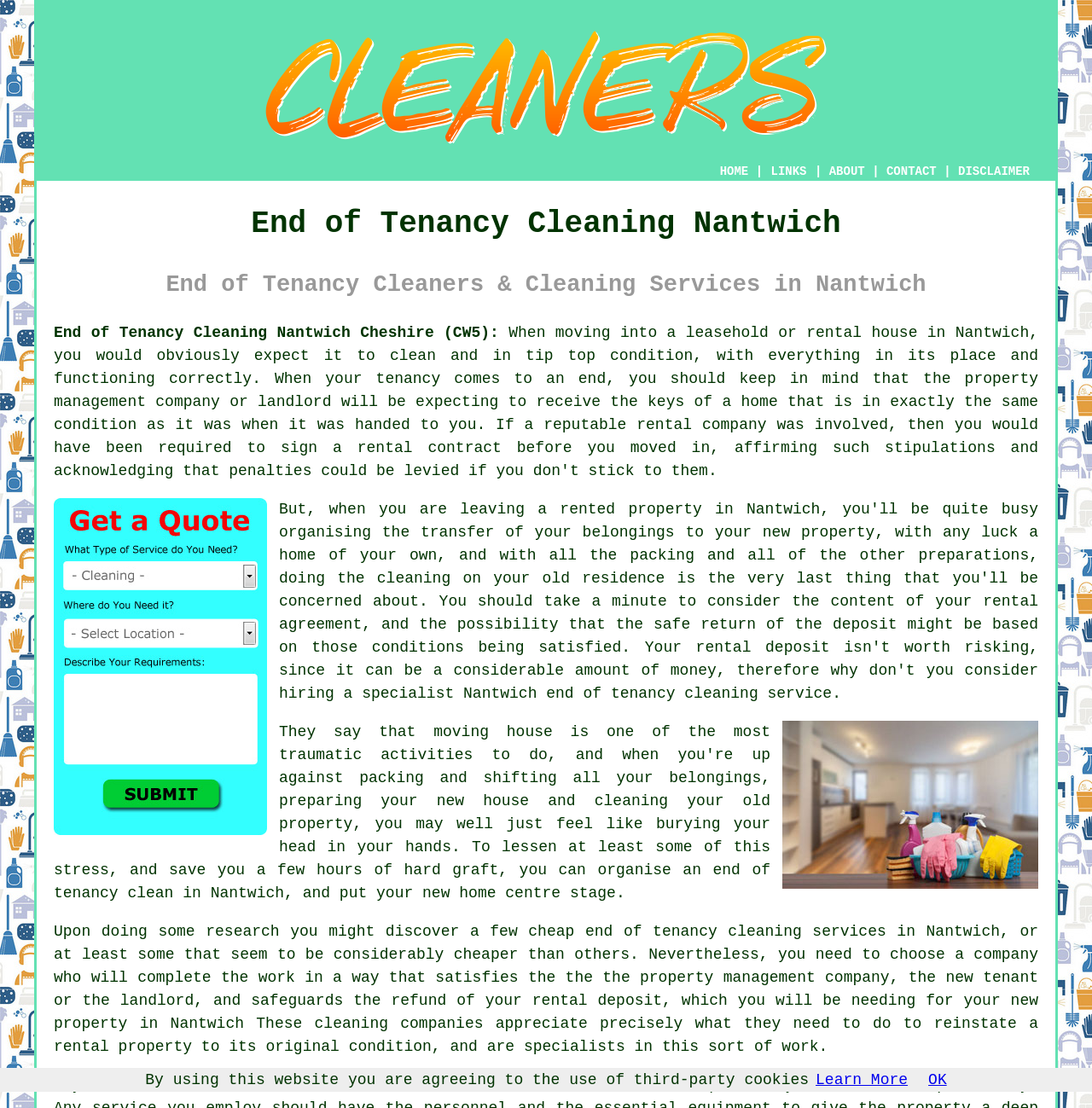Predict the bounding box coordinates of the area that should be clicked to accomplish the following instruction: "Click end of tenancy cleaning service". The bounding box coordinates should consist of four float numbers between 0 and 1, i.e., [left, top, right, bottom].

[0.5, 0.618, 0.762, 0.634]